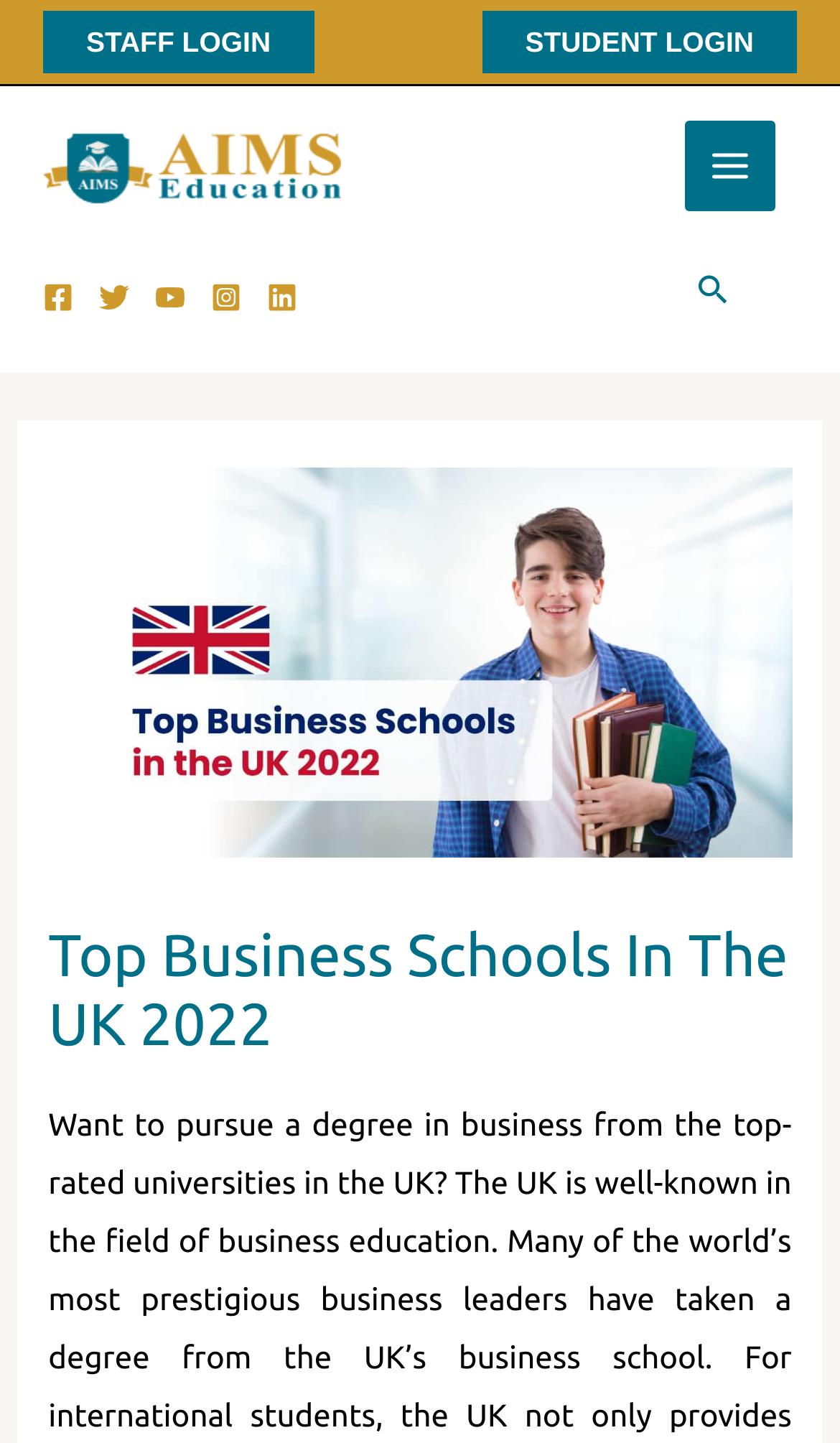Is the main menu expanded?
Answer the question with a detailed explanation, including all necessary information.

I determined that the main menu is not expanded by looking at the button 'MAIN MENU' with the property 'expanded: False'.